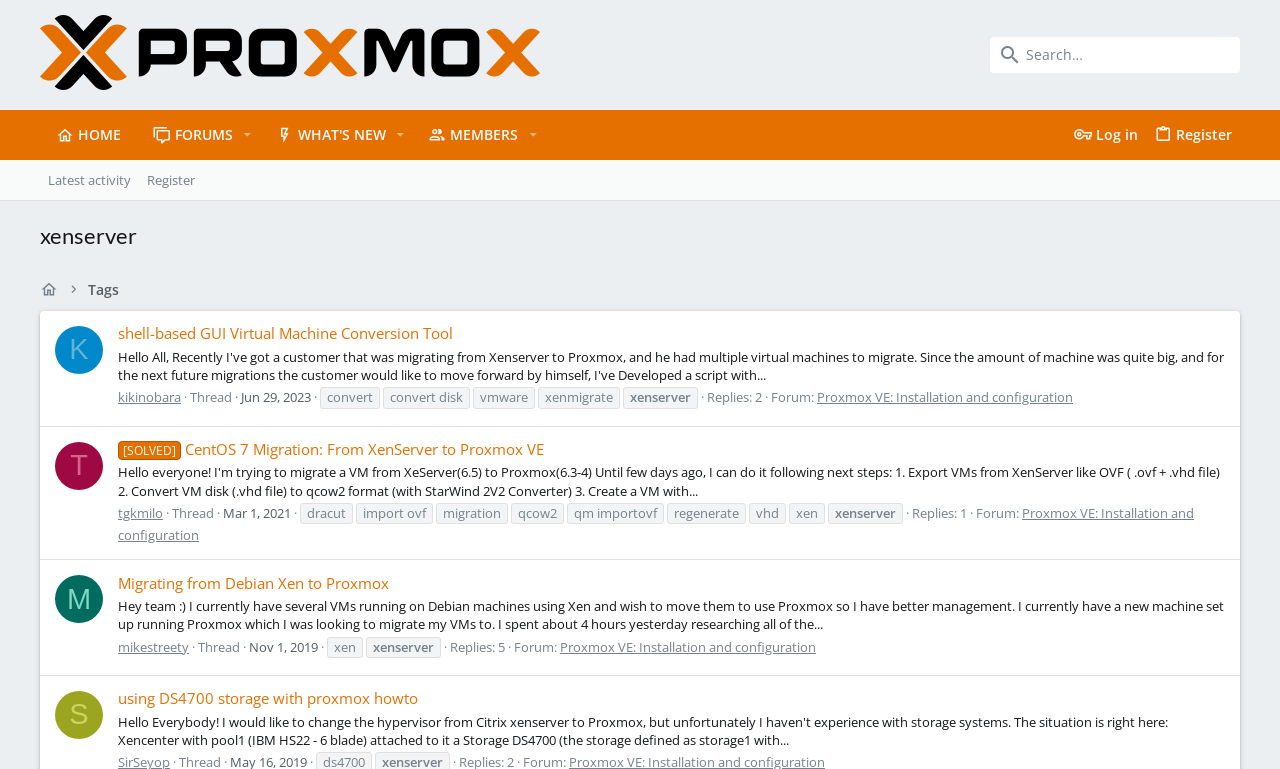How many replies does the second thread have?
Observe the image and answer the question with a one-word or short phrase response.

2